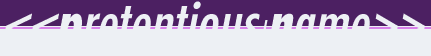Explain the image with as much detail as possible.

This image features stylized text displaying the phrase "Pretentious Name" in a vibrant design. The background is a contrasting lighter color, which allows the text, rendered in a bold and playful font, to stand out prominently. The overall aesthetic presents a modern and whimsical feel, suggesting themes of creativity or humor. This text likely serves as a playful title or category header on a webpage related to digital content, possibly engaging users with an ironic or tongue-in-cheek tone.